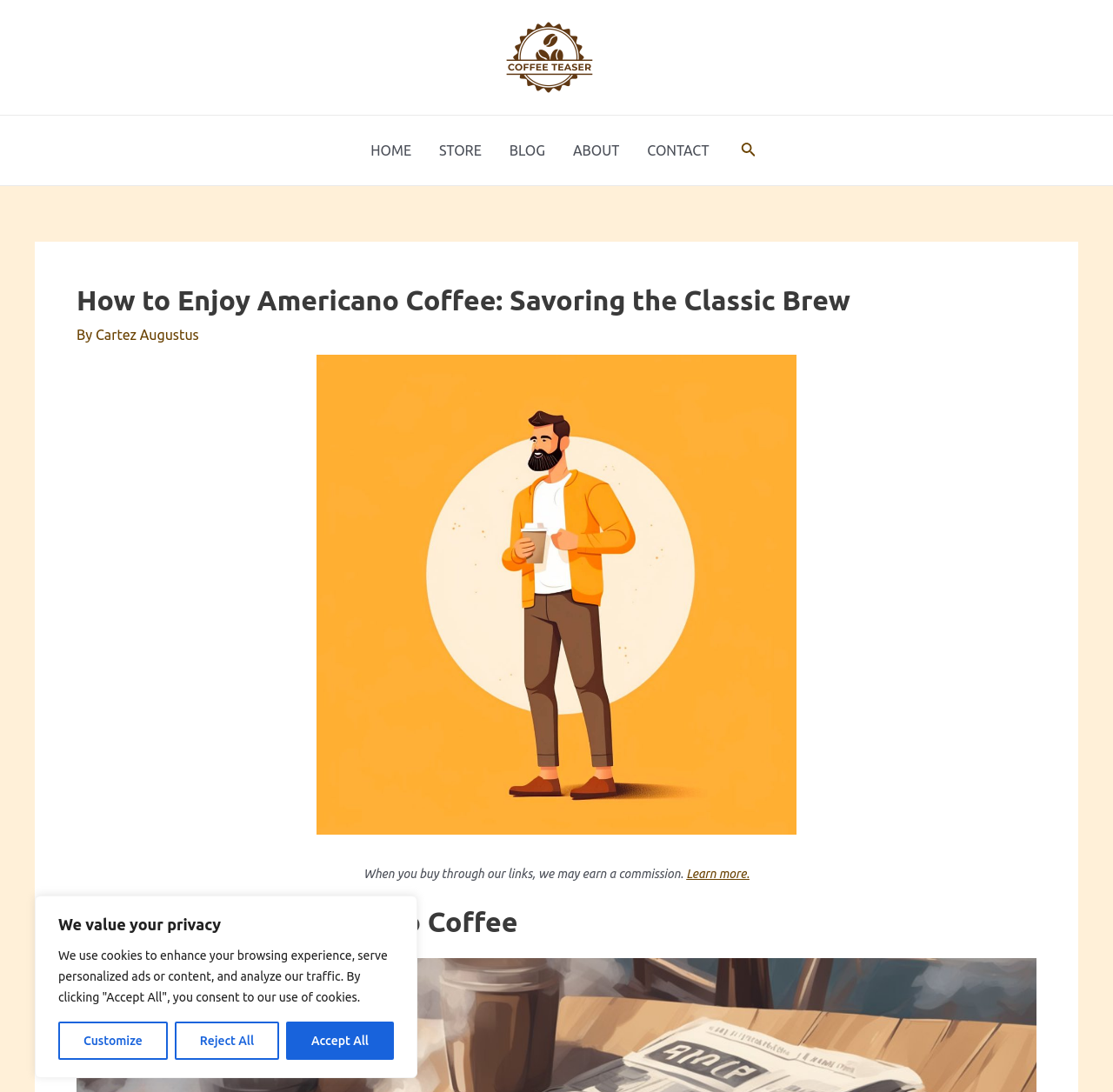Please provide a brief answer to the following inquiry using a single word or phrase:
What is the topic of the article?

Americano Coffee